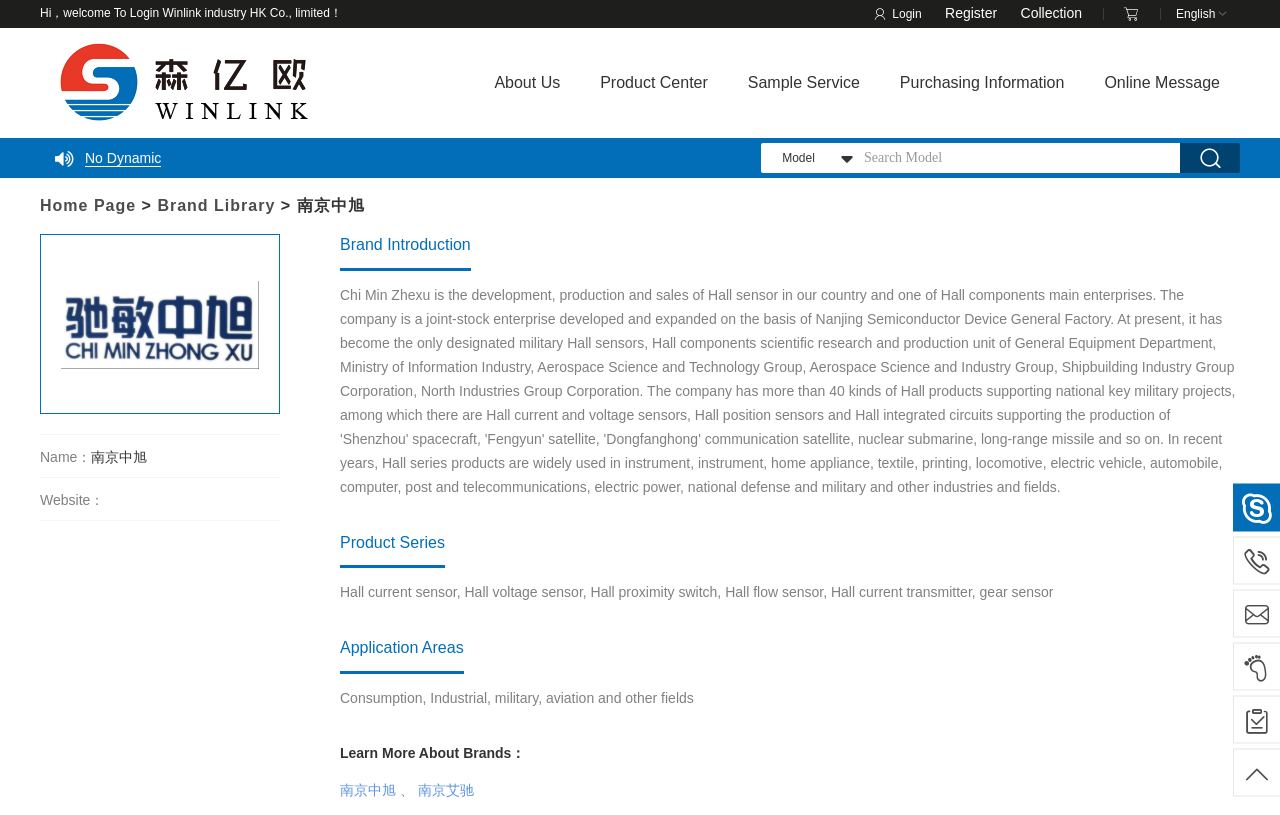Write a detailed summary of the webpage, including text, images, and layout.

The webpage appears to be the homepage of a company called Chi Min Zhexu, which is a joint-stock enterprise that develops, produces, and sells Hall sensors and components. 

At the top left corner, there is a login section with a welcome message, followed by links to login, register, and collection. To the right of these links, there is a language selection option with a link to switch to English. 

Below the login section, there is a navigation menu with links to various pages, including "About Us", "Product Center", "Sample Service", "Purchasing Information", and "Online Message". 

To the right of the navigation menu, there is a search bar with a search button. Above the search bar, there is a static text "No Dynamic". 

On the left side of the page, there is a vertical menu with links to "Home Page", "Brand Library", and a company name "南京中旭". Below this menu, there is a company logo image. 

The main content of the page is divided into several sections. The first section has a title "Brand Introduction" and provides a brief introduction to the company. The second section is titled "Product Series" and lists various types of Hall sensors and components produced by the company. The third section is titled "Application Areas" and describes the fields where the company's products are used. 

At the bottom of the page, there is a section titled "Learn More About Brands" with links to learn more about the company and its products.